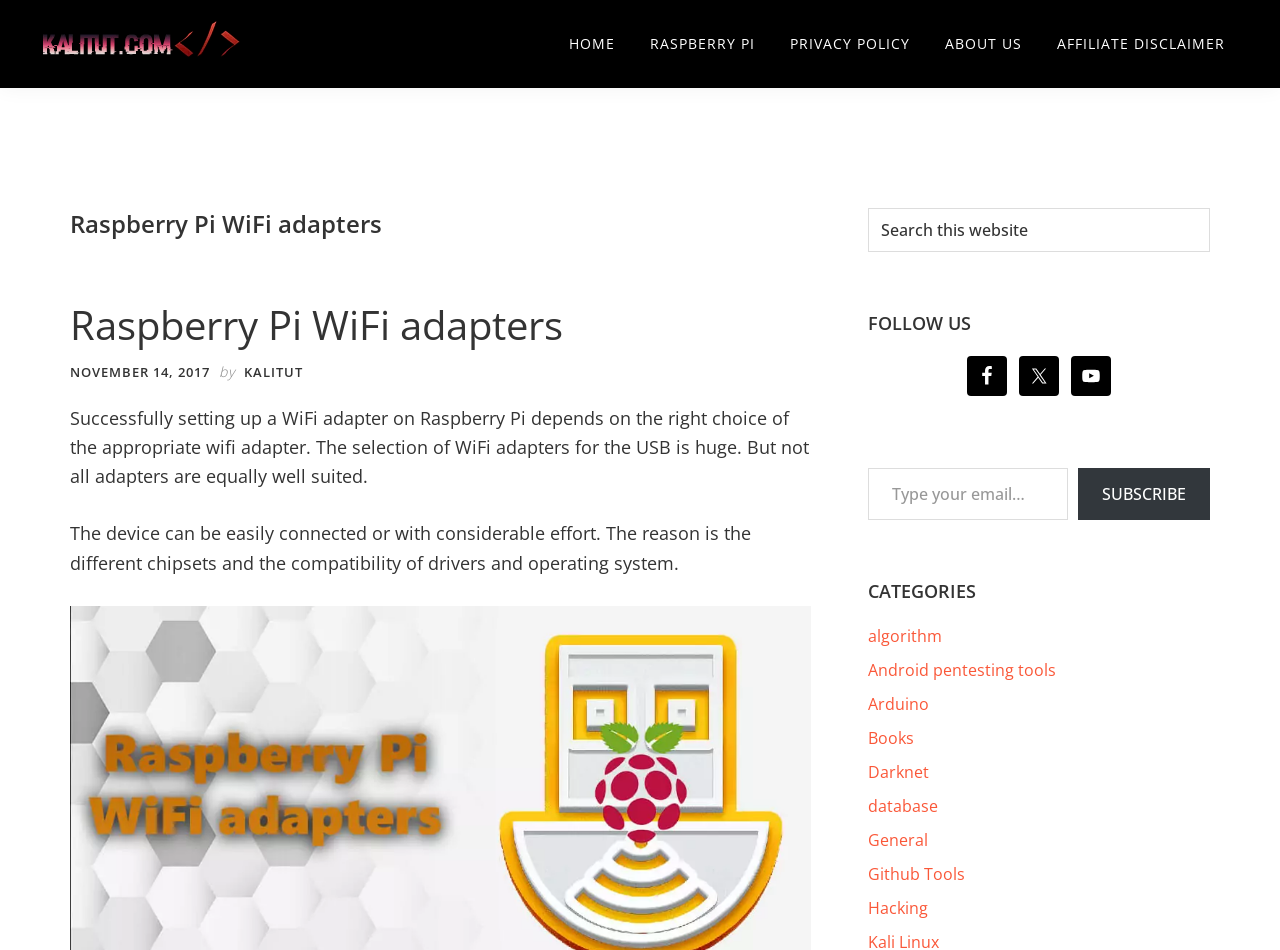Please identify the bounding box coordinates of the clickable area that will fulfill the following instruction: "Click on the 'HOME' link". The coordinates should be in the format of four float numbers between 0 and 1, i.e., [left, top, right, bottom].

[0.433, 0.021, 0.492, 0.071]